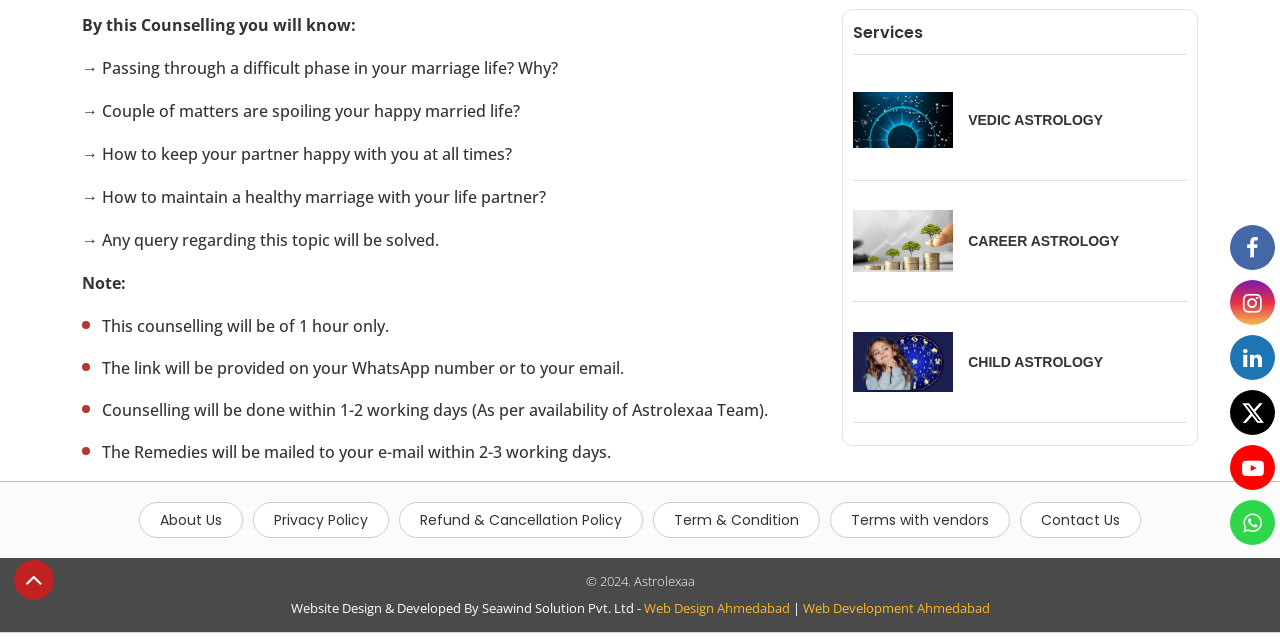Determine the bounding box coordinates for the UI element with the following description: "Contact Us". The coordinates should be four float numbers between 0 and 1, represented as [left, top, right, bottom].

[0.813, 0.797, 0.875, 0.828]